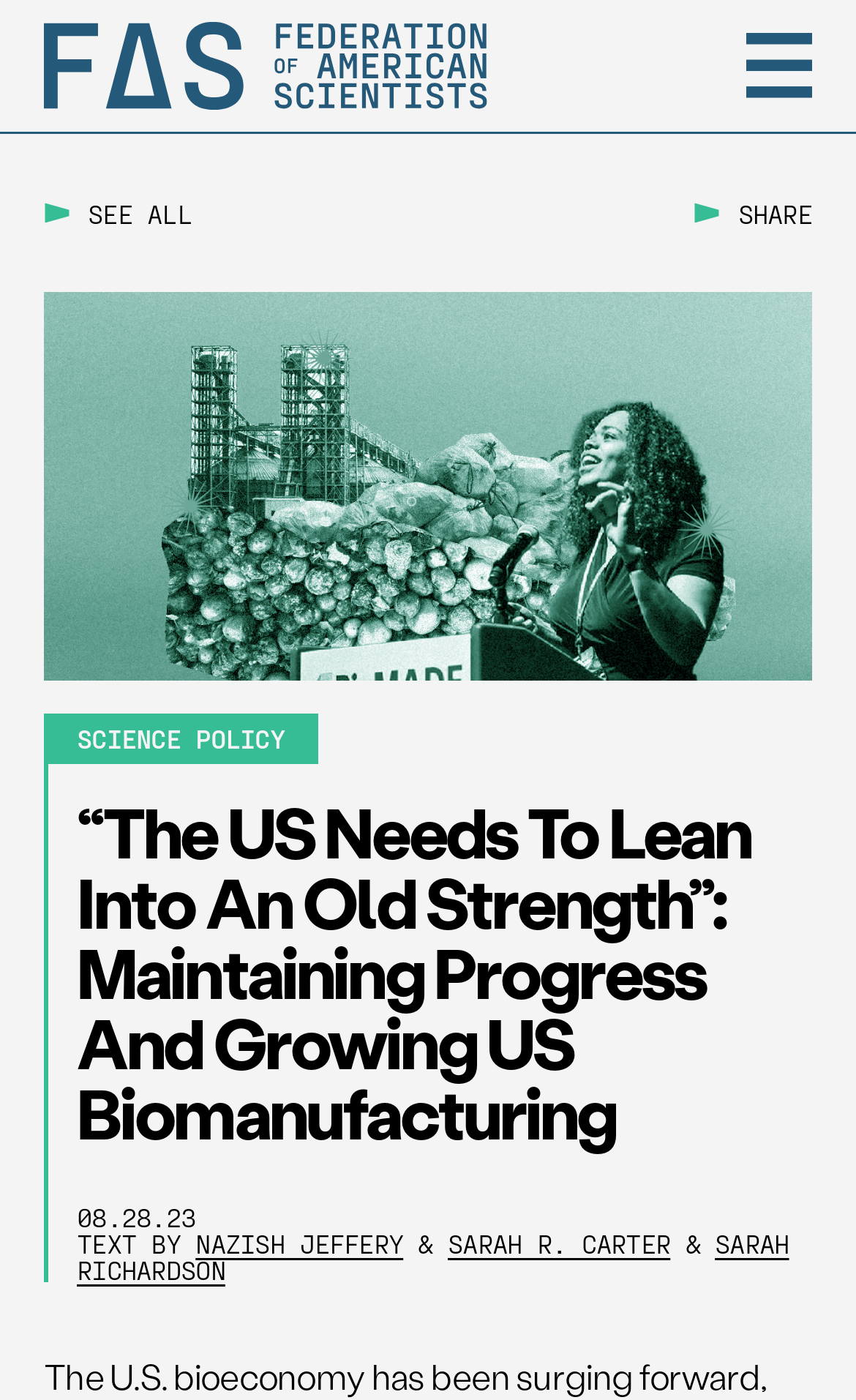Please specify the bounding box coordinates in the format (top-left x, top-left y, bottom-right x, bottom-right y), with values ranging from 0 to 1. Identify the bounding box for the UI component described as follows: title="Federation of American Scientists"

[0.051, 0.016, 0.569, 0.078]